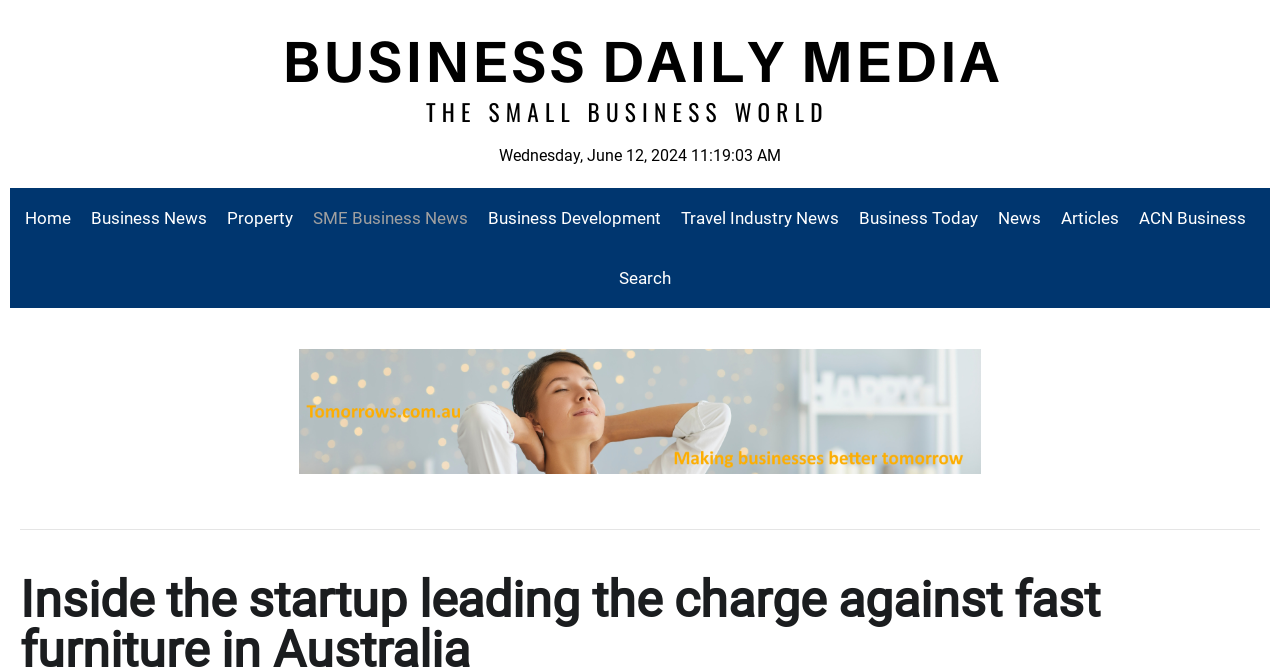Find and extract the text of the primary heading on the webpage.

Inside the startup leading the charge against fast furniture in Australia